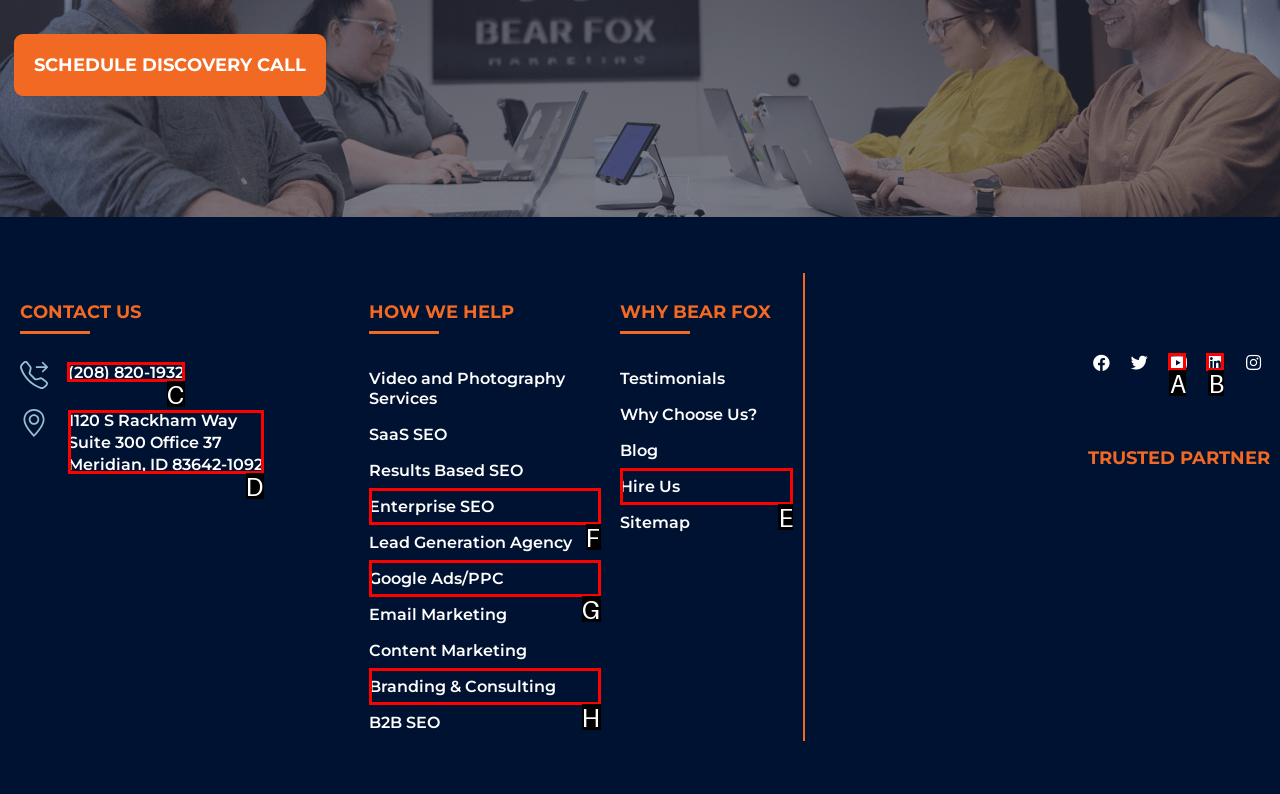Determine the letter of the element you should click to carry out the task: Contact us via phone
Answer with the letter from the given choices.

C